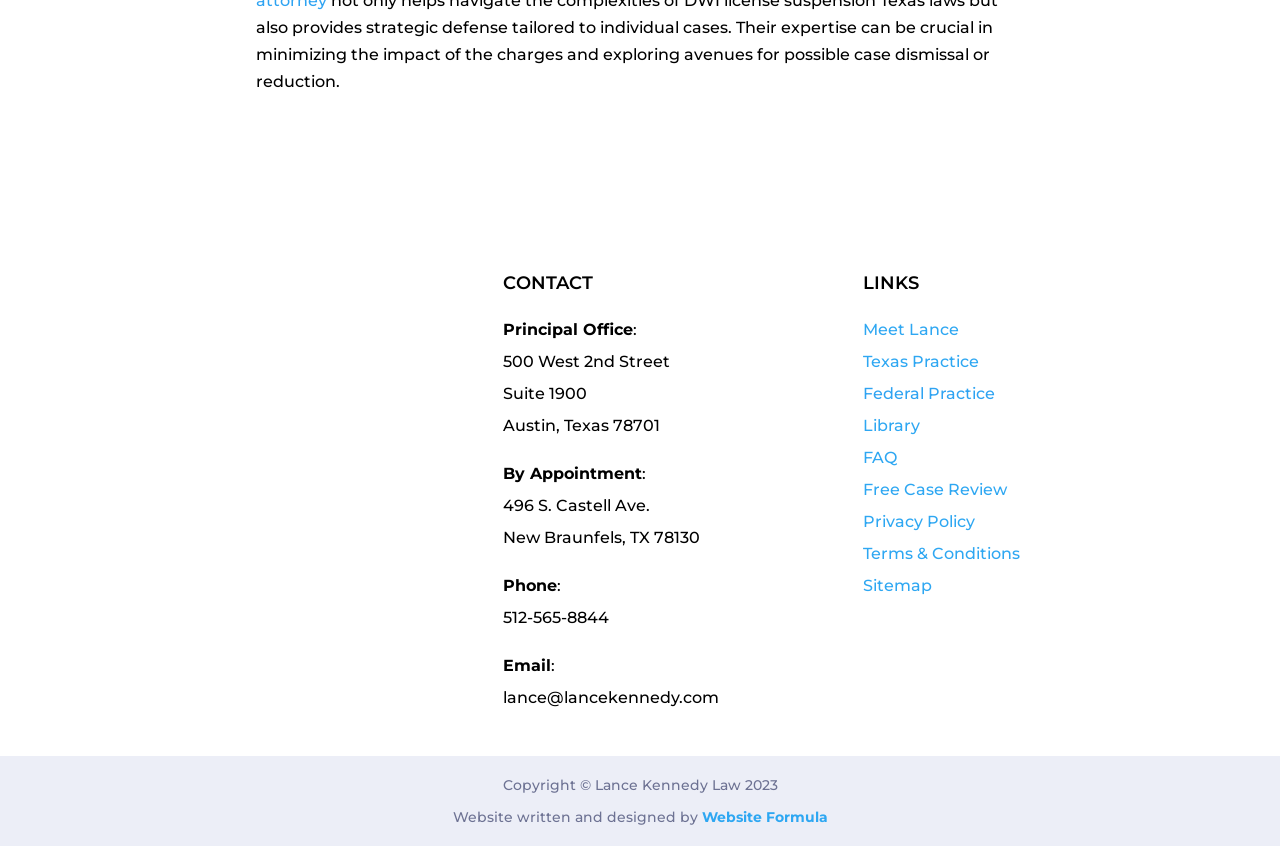What is the phone number listed on the contact page?
Provide a well-explained and detailed answer to the question.

I found the phone number by looking at the text elements under the 'CONTACT' heading. The phone number is listed as '512-565-8844'.